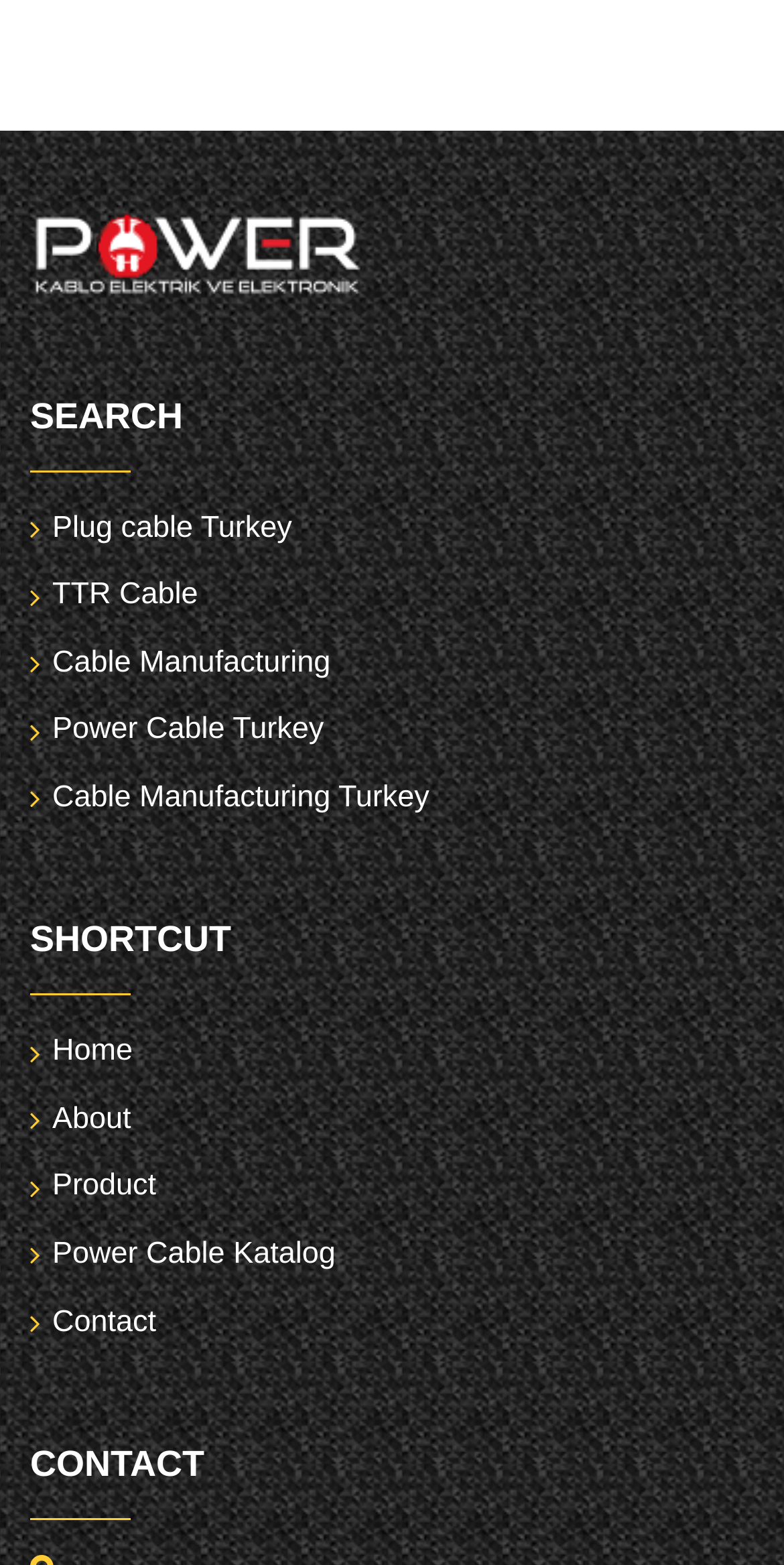Determine the bounding box coordinates of the clickable element to achieve the following action: 'search for something'. Provide the coordinates as four float values between 0 and 1, formatted as [left, top, right, bottom].

[0.038, 0.254, 0.962, 0.286]